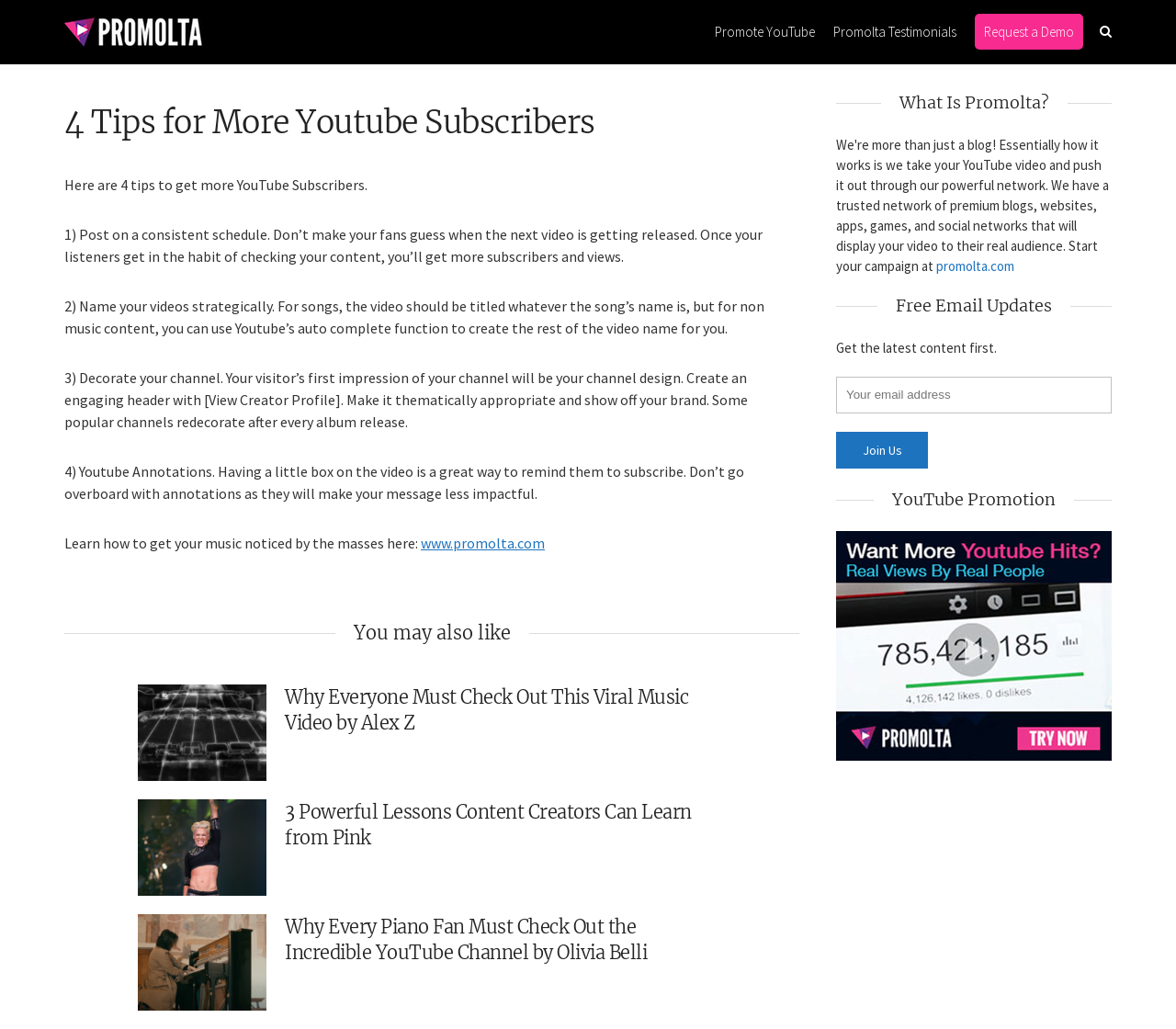What is the purpose of posting on a consistent schedule?
Could you answer the question in a detailed manner, providing as much information as possible?

According to the webpage, posting on a consistent schedule helps to get more subscribers and views. This is because once listeners get in the habit of checking the content, they will be more likely to subscribe to the channel.